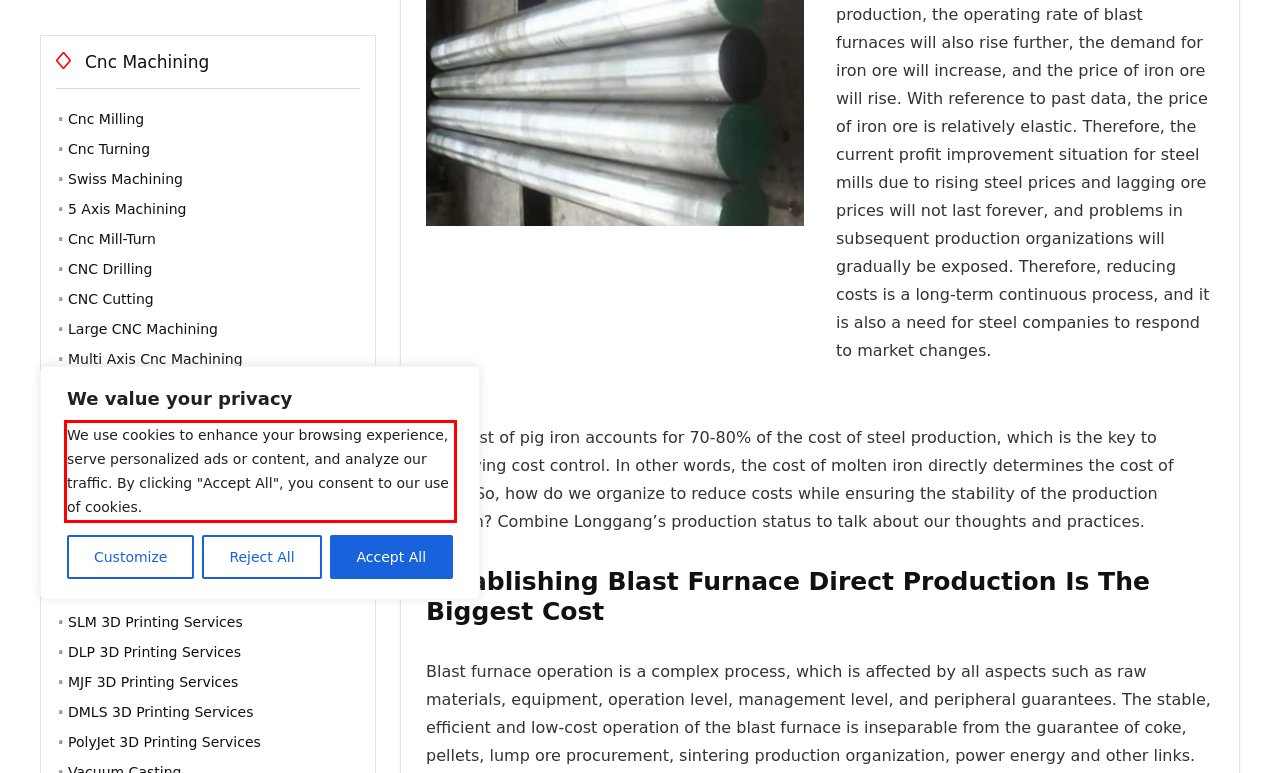Identify and transcribe the text content enclosed by the red bounding box in the given screenshot.

We use cookies to enhance your browsing experience, serve personalized ads or content, and analyze our traffic. By clicking "Accept All", you consent to our use of cookies.